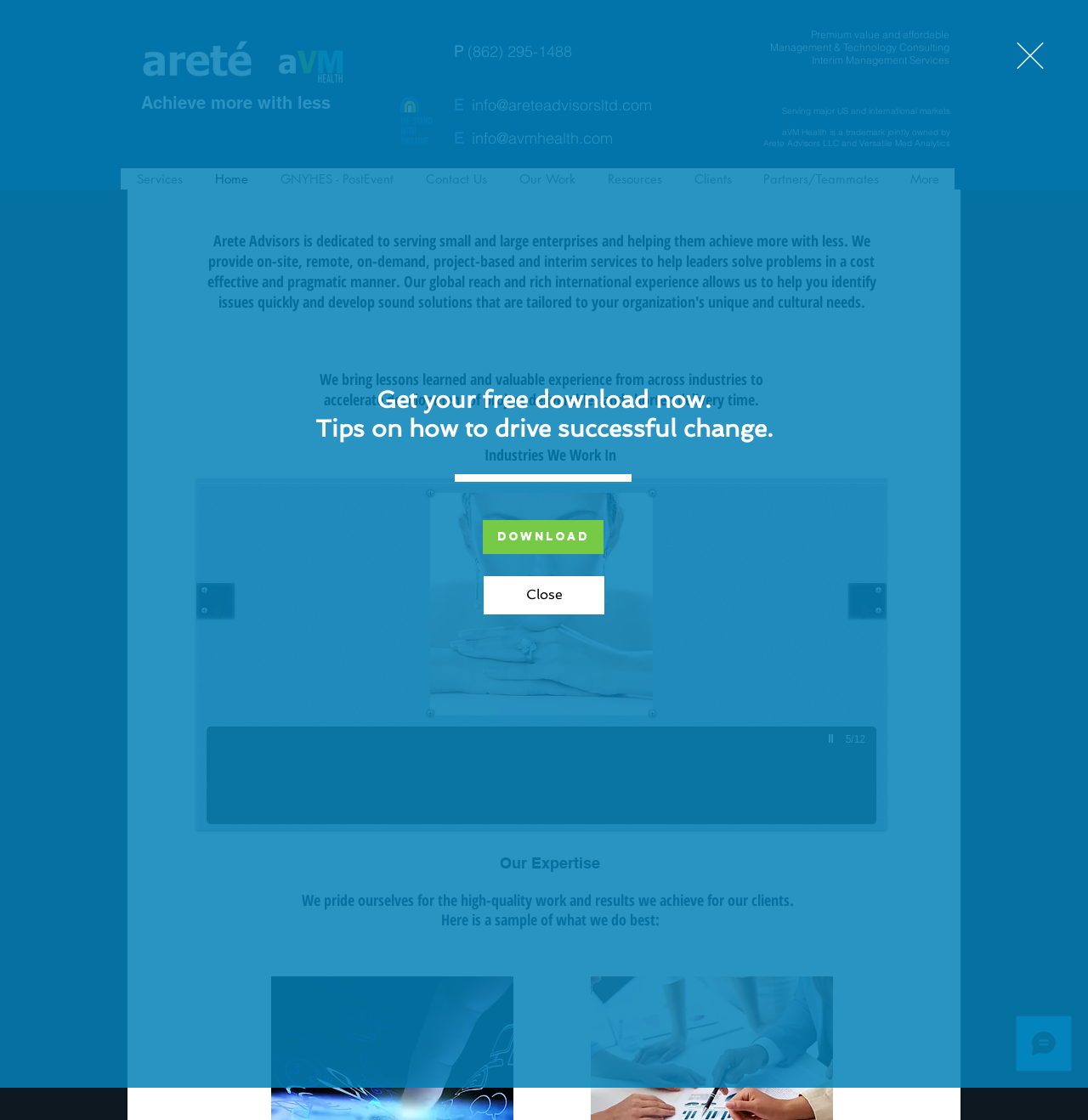Identify the bounding box coordinates of the part that should be clicked to carry out this instruction: "Click the 'Home' link".

[0.182, 0.15, 0.242, 0.169]